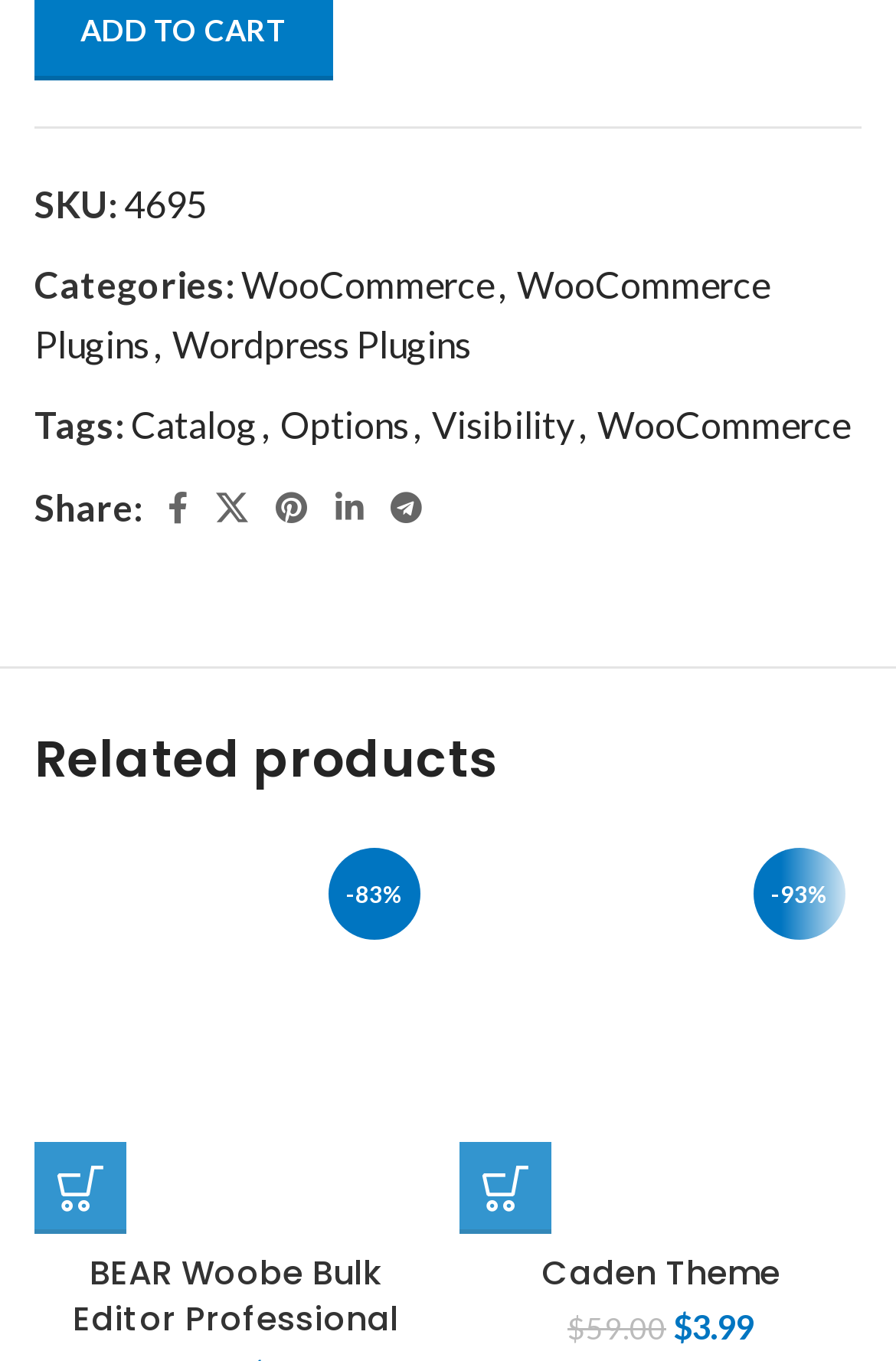Determine the bounding box coordinates for the area that should be clicked to carry out the following instruction: "Click on WooCommerce link".

[0.269, 0.193, 0.551, 0.225]